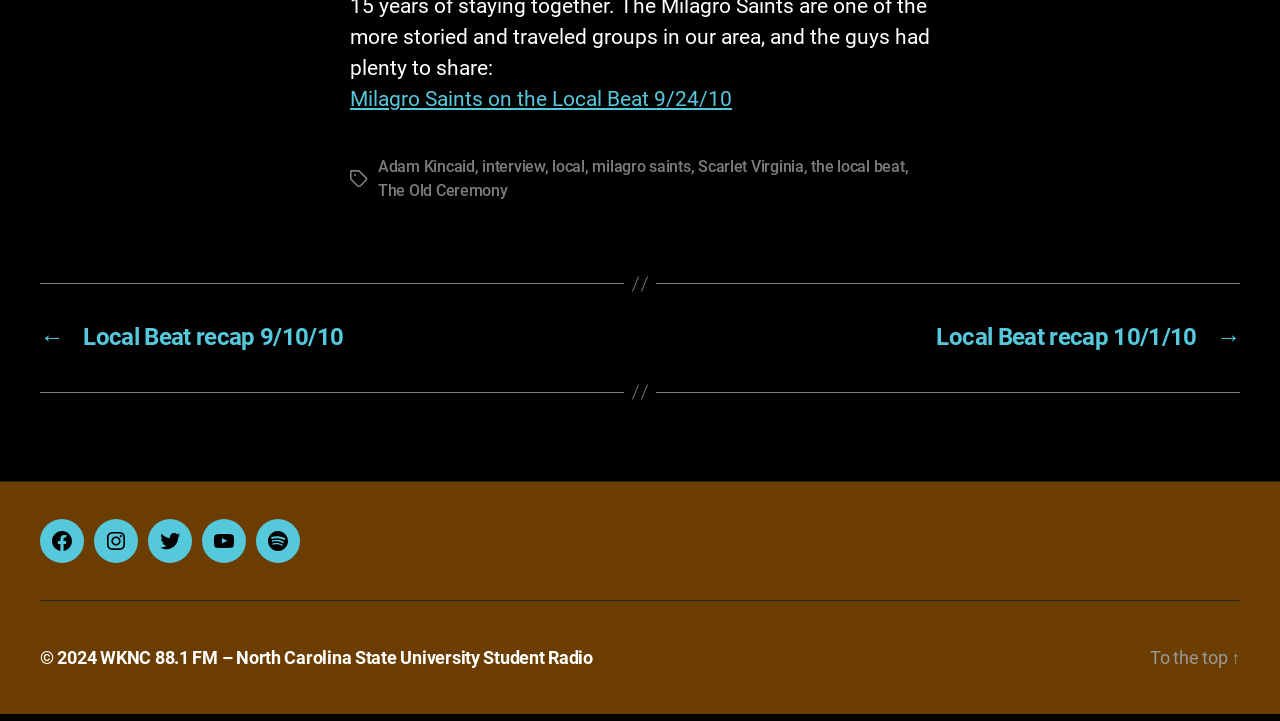Please specify the bounding box coordinates of the clickable section necessary to execute the following command: "Click on the link to Milagro Saints on the Local Beat 9/24/10".

[0.273, 0.141, 0.572, 0.174]